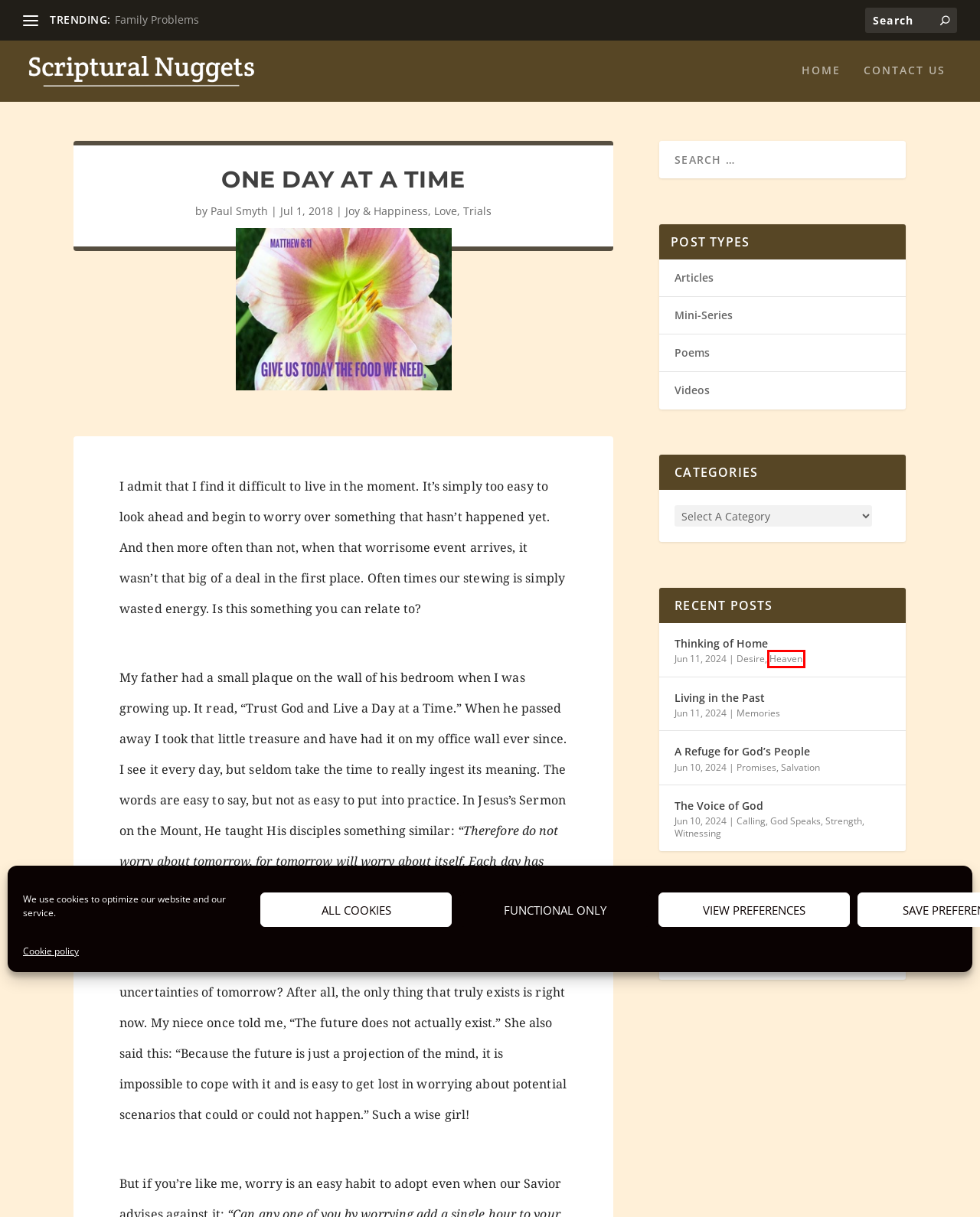Check out the screenshot of a webpage with a red rectangle bounding box. Select the best fitting webpage description that aligns with the new webpage after clicking the element inside the bounding box. Here are the candidates:
A. Love Archives - Scriptural Nuggets
B. Heaven Archives - Scriptural Nuggets
C. Salvation Archives - Scriptural Nuggets
D. Promises Archives - Scriptural Nuggets
E. Poems - Scriptural Nuggets
F. Videos - Scriptural Nuggets
G. Memories Archives - Scriptural Nuggets
H. Living in the Past - Scriptural Nuggets

B